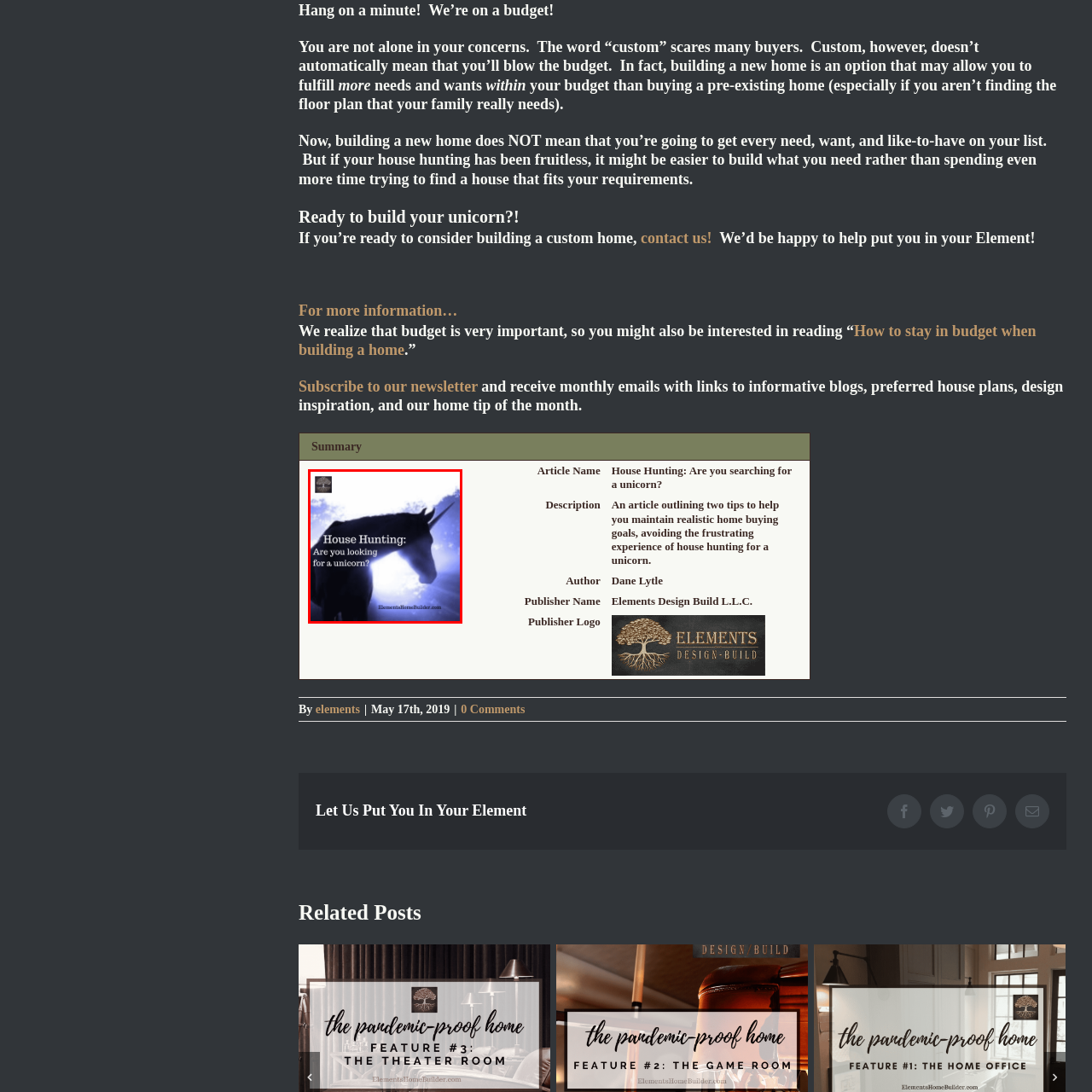What is the URL displayed below the title?
Take a look at the image highlighted by the red bounding box and provide a detailed answer to the question.

The URL is included below the title, indicating a source where readers can seek further assistance with home building and design.